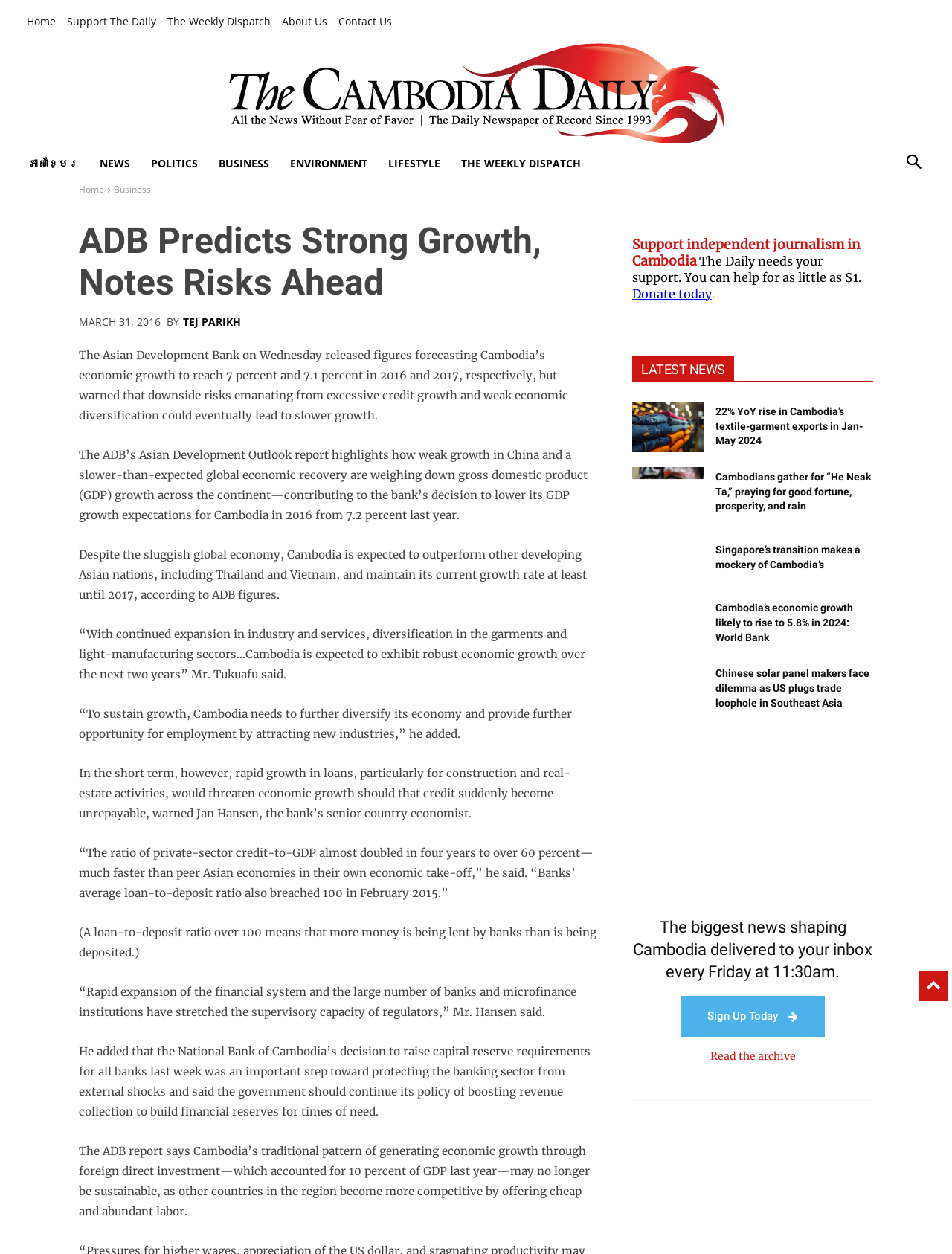Using the format (top-left x, top-left y, bottom-right x, bottom-right y), provide the bounding box coordinates for the described UI element. All values should be floating point numbers between 0 and 1: Contact Us

[0.355, 0.008, 0.412, 0.026]